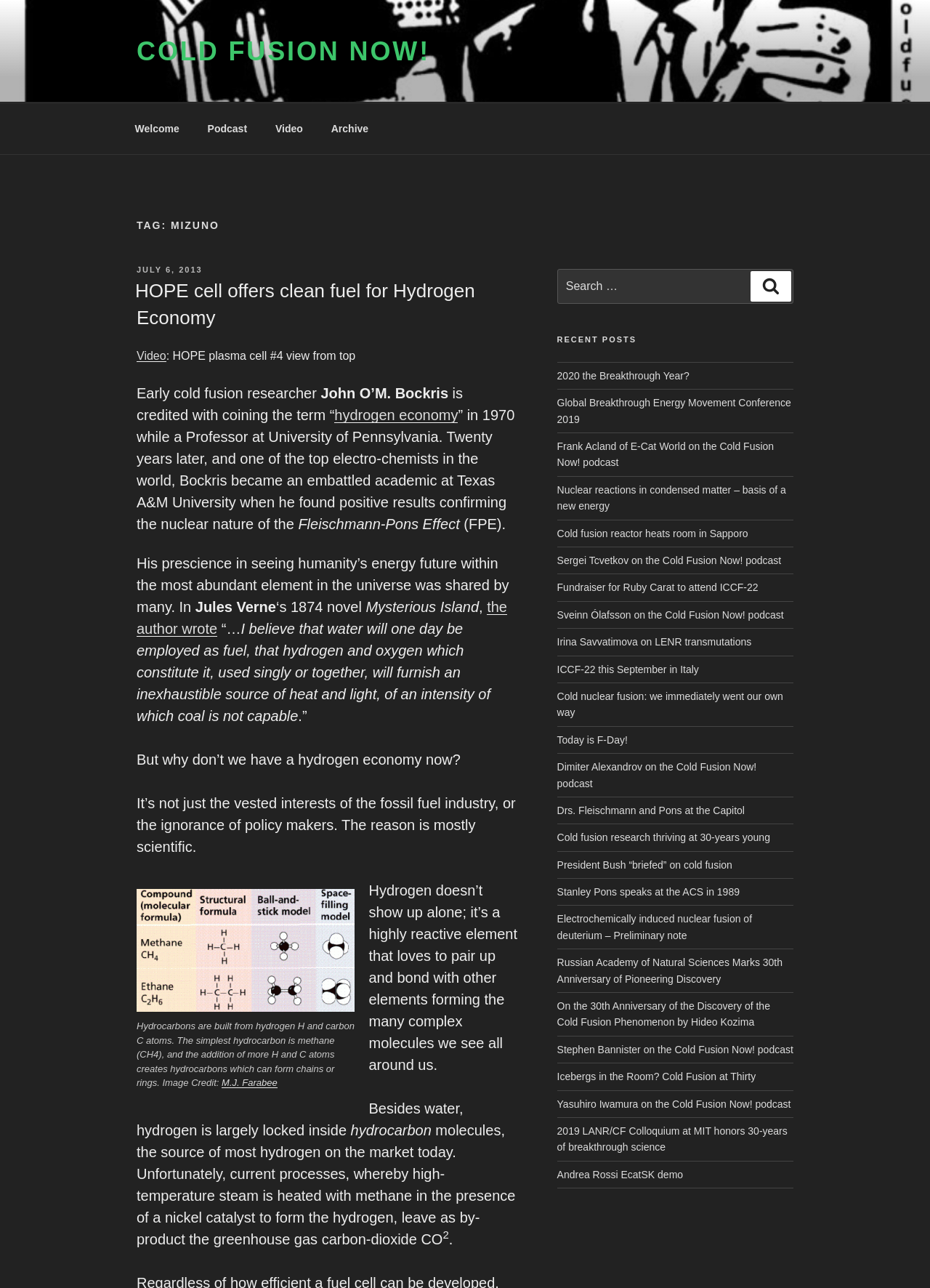What is the by-product of current hydrogen production processes?
Based on the visual content, answer with a single word or a brief phrase.

Carbon-dioxide CO2